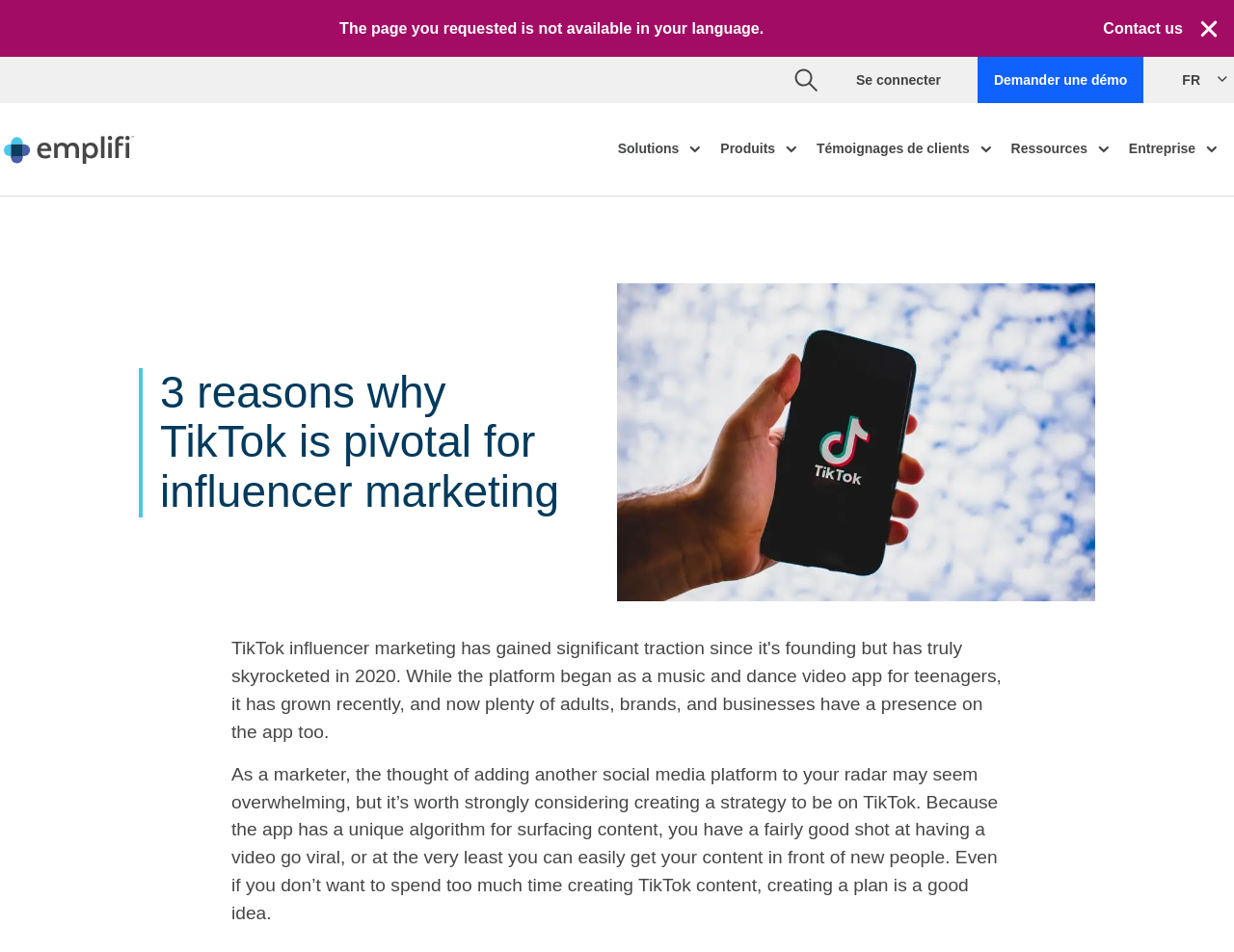Create an elaborate caption for the webpage.

The webpage is about Emplifi, a company that provides solutions for influencer marketing, social commerce, and customer service. At the top of the page, there is a navigation menu with links to "Contact us", "Emplifi", and a button with an image. Below the navigation menu, there is a prominent heading "3 Reasons Why TikTok is Pivotal for Influencer Marketing" and a static text "The page you requested is not available in your language." 

On the left side of the page, there is a section with a heading "Emplifi" and a brief description of the company. Below this section, there are three columns of links, each with a heading: "For social media marketers", "For commerce leaders", and "For customer service leaders". Each column lists several links related to the respective topic.

On the right side of the page, there are three buttons: "Solutions", "Produits", and "Témoignages de clients". Below these buttons, there are three sections, each with a heading and several links: "Social Marketing Cloud", "Social Commerce Cloud", and "Service Cloud". 

At the bottom of the page, there is a section with a heading "Nos succès clients" and a brief description of Emplifi's success stories. There is also a link to "En savoir plus" (Learn more) and an image.